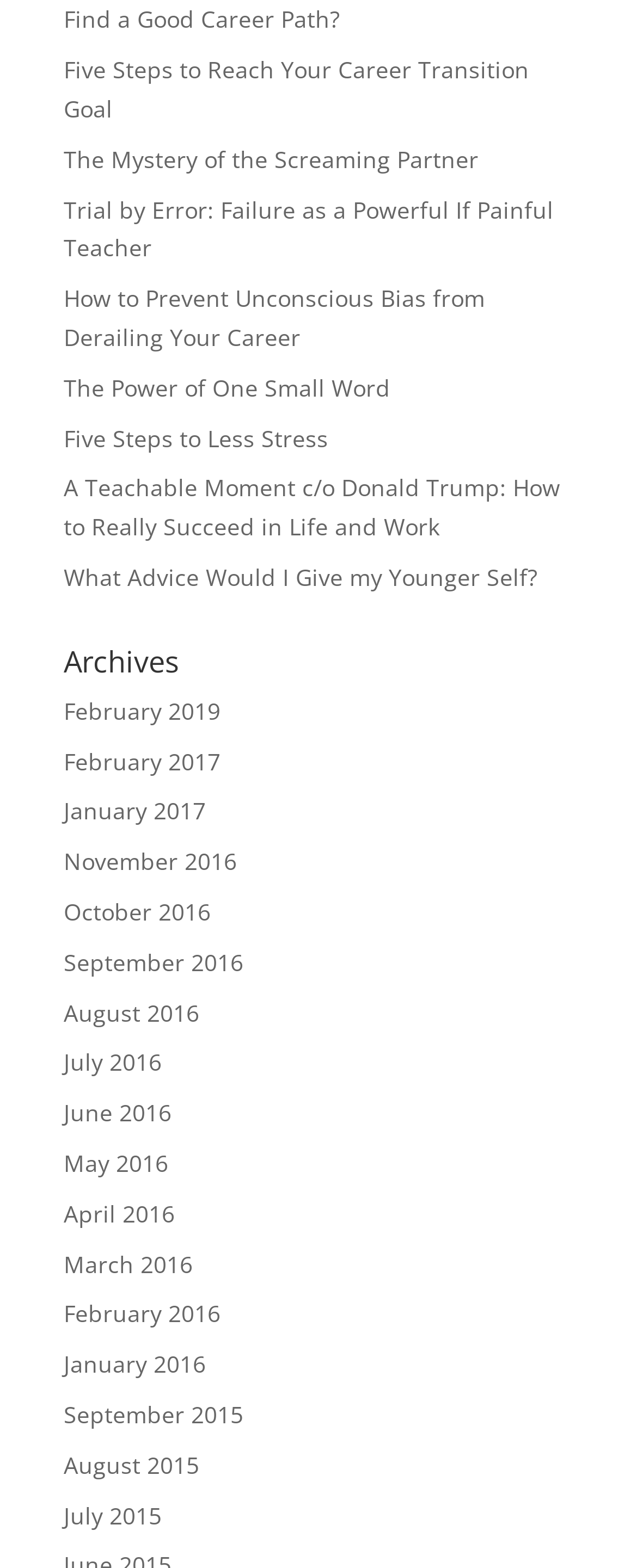Identify the bounding box coordinates of the region that needs to be clicked to carry out this instruction: "read the article about career transition". Provide these coordinates as four float numbers ranging from 0 to 1, i.e., [left, top, right, bottom].

[0.1, 0.035, 0.831, 0.079]